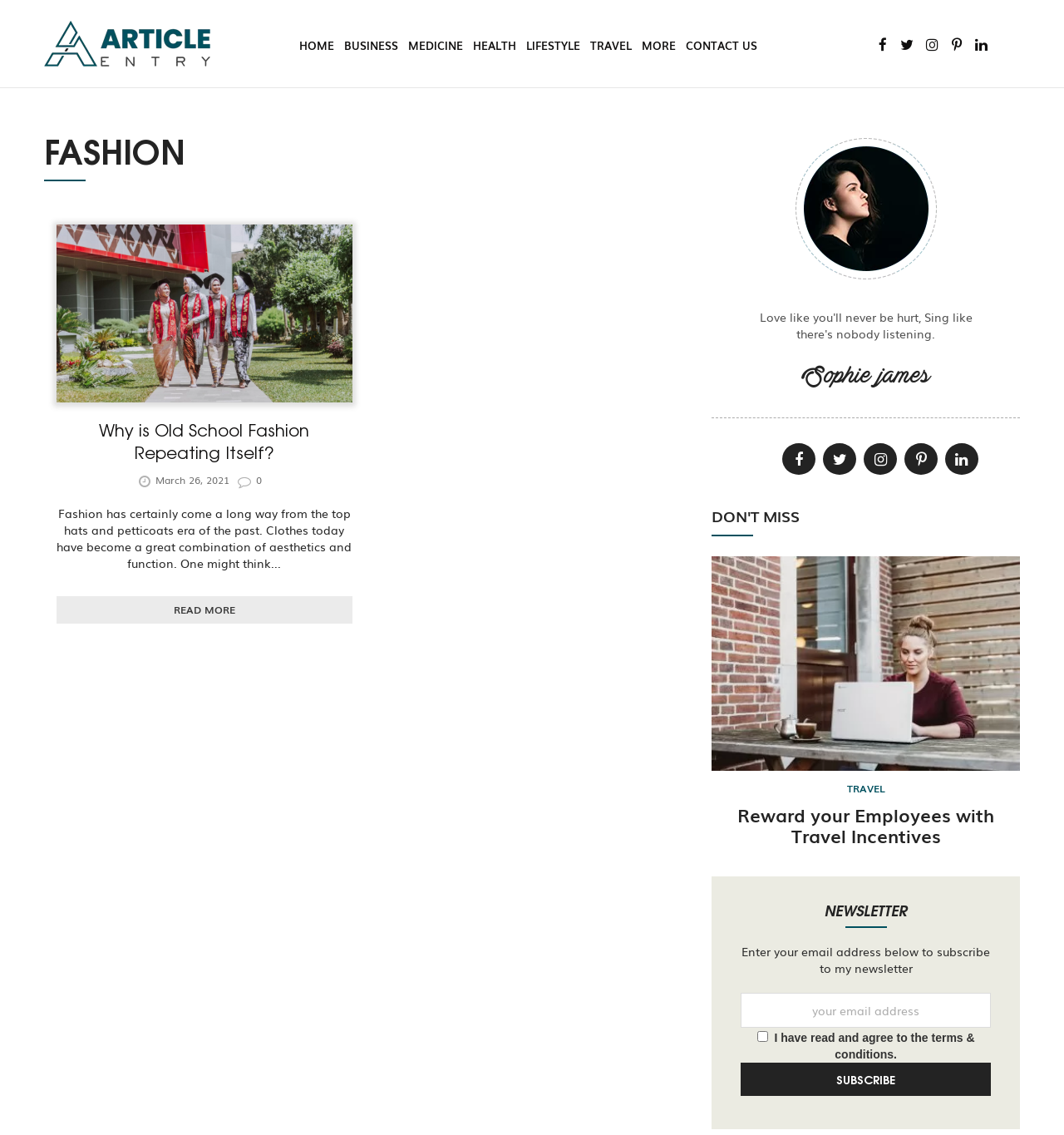Specify the bounding box coordinates of the area that needs to be clicked to achieve the following instruction: "Read the article 'Why is Old School Fashion Repeating Itself?'".

[0.053, 0.269, 0.331, 0.281]